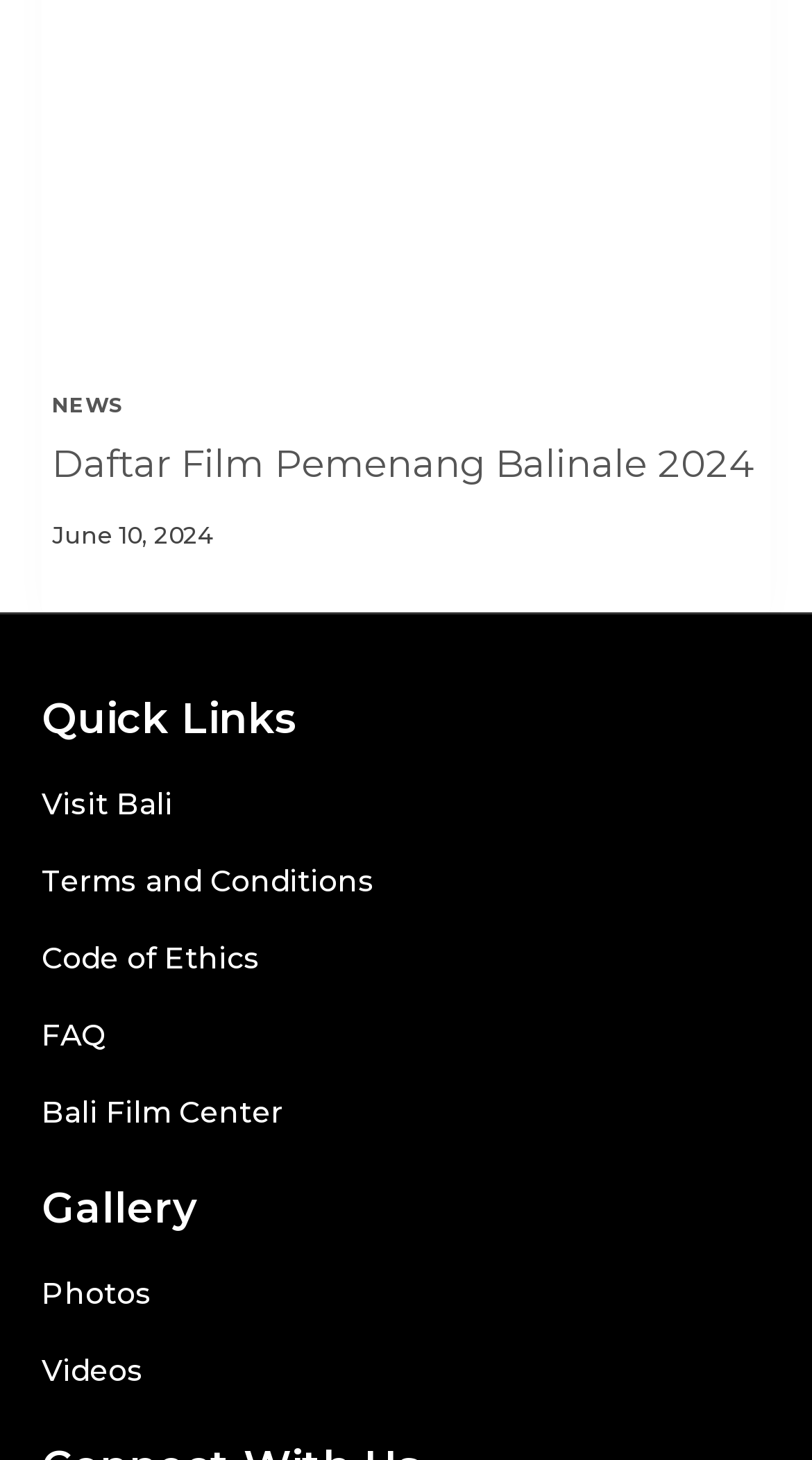How many links are there in the Quick Links section?
Please respond to the question thoroughly and include all relevant details.

I counted the number of links in the Quick Links section, which is located in a complementary element, and found 5 links: 'Visit Bali', 'Terms and Conditions', 'Code of Ethics', 'FAQ', and 'Bali Film Center'.